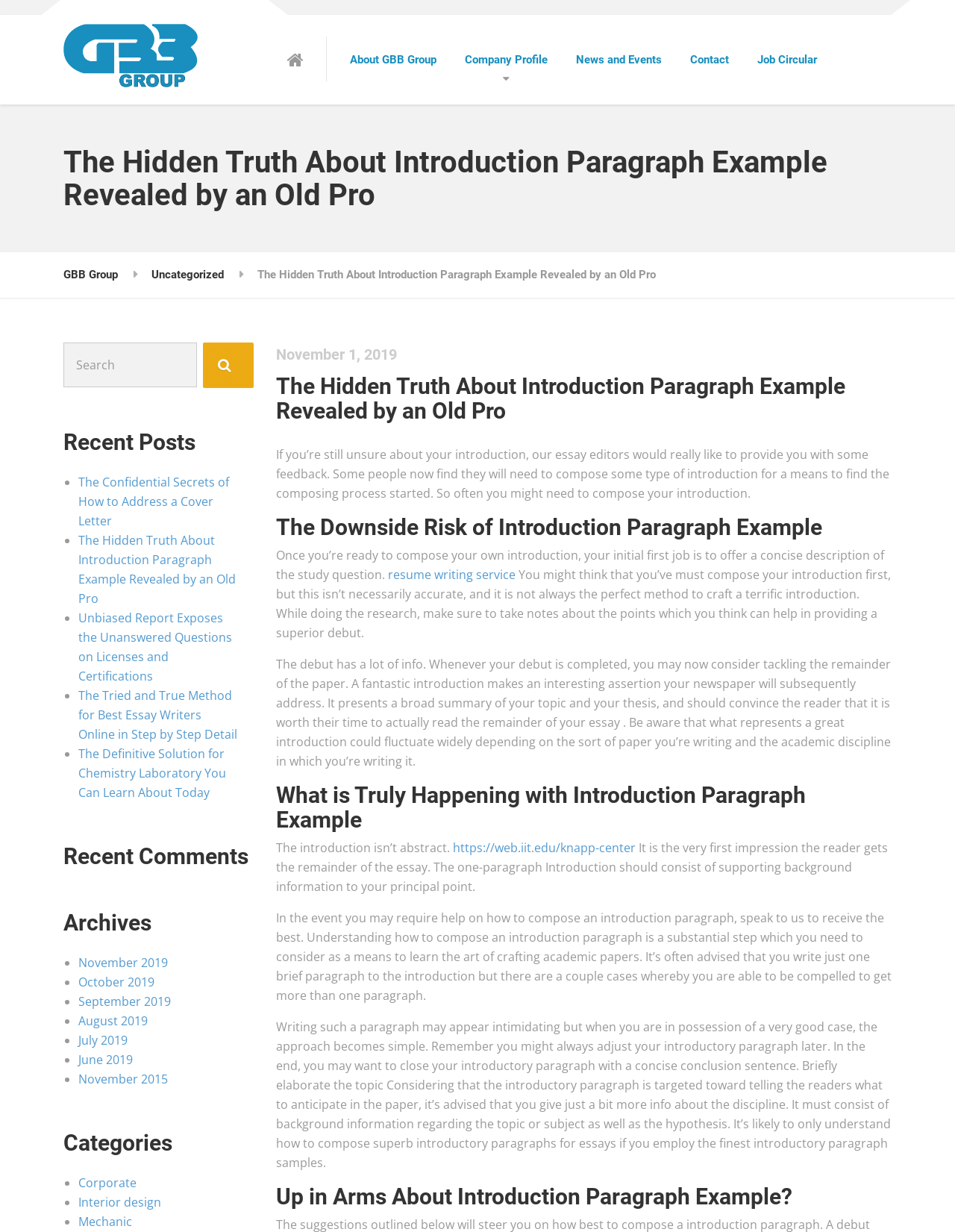Provide the bounding box coordinates of the UI element that matches the description: "Mechanic".

[0.082, 0.985, 0.138, 0.998]